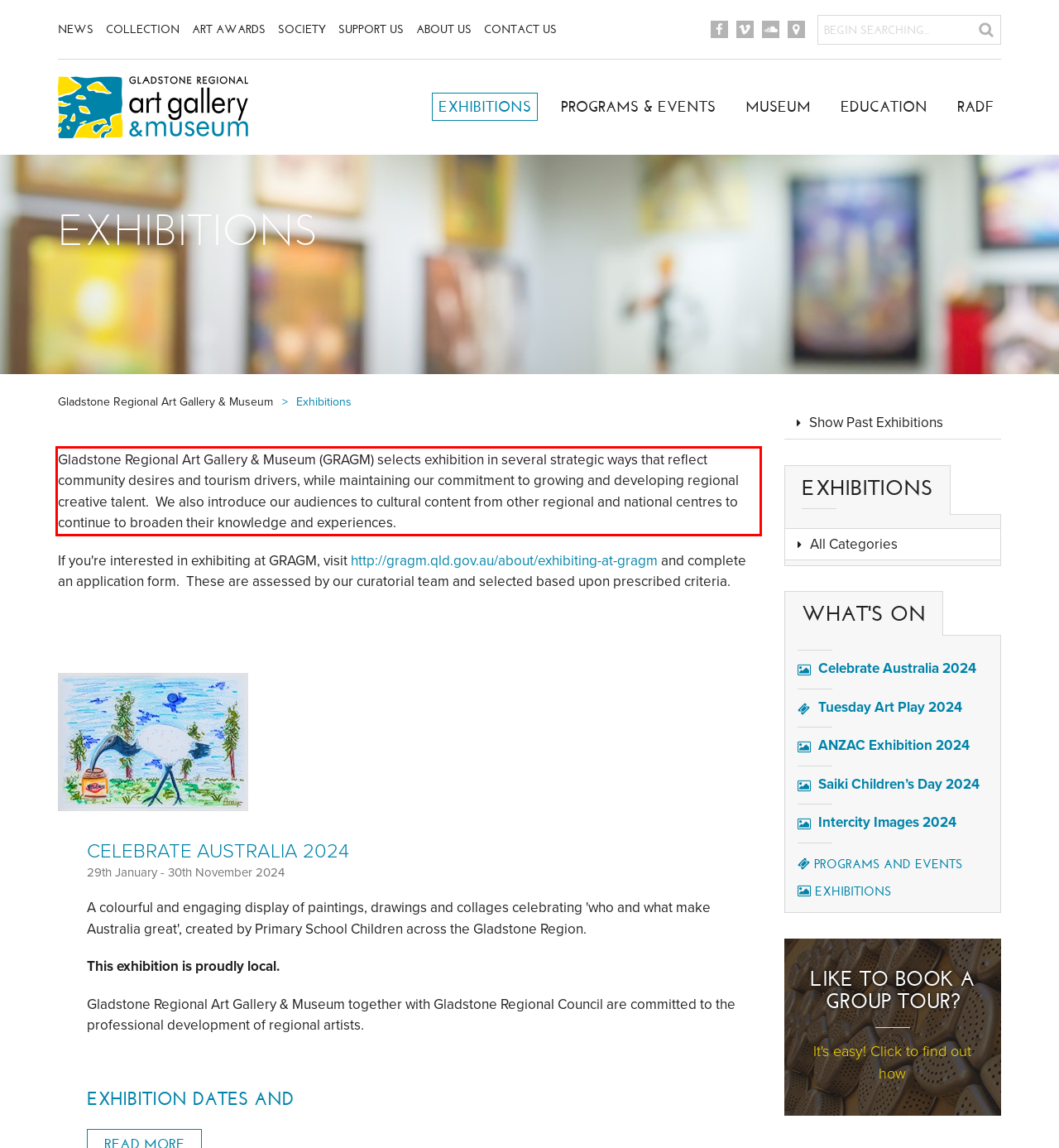Given a webpage screenshot, identify the text inside the red bounding box using OCR and extract it.

Gladstone Regional Art Gallery & Museum (GRAGM) selects exhibition in several strategic ways that reflect community desires and tourism drivers, while maintaining our commitment to growing and developing regional creative talent. We also introduce our audiences to cultural content from other regional and national centres to continue to broaden their knowledge and experiences.